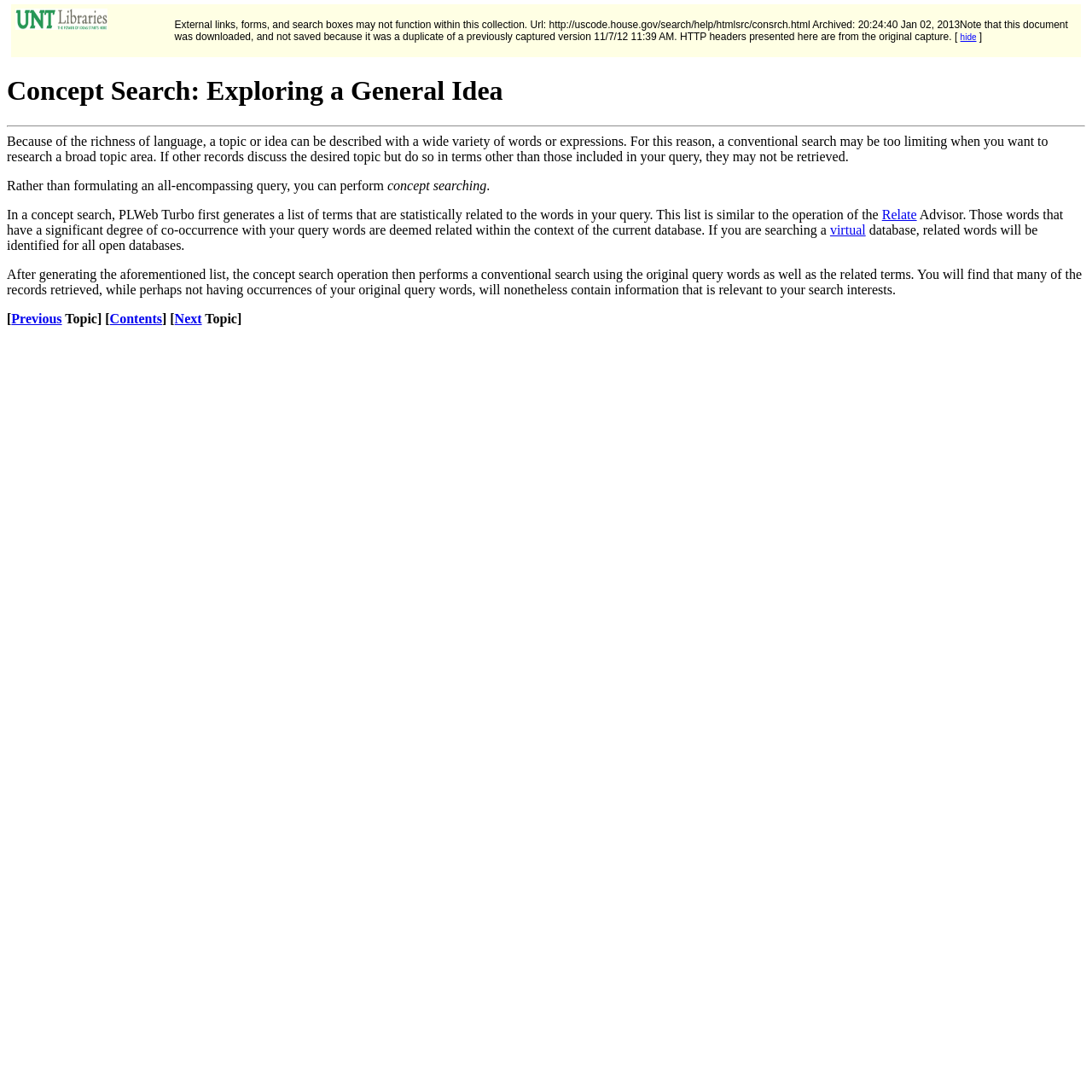By analyzing the image, answer the following question with a detailed response: What is the navigation option below the content?

The navigation options below the content allow the user to navigate to the previous page, access the contents page, or move to the next page, providing a way to browse through the content.